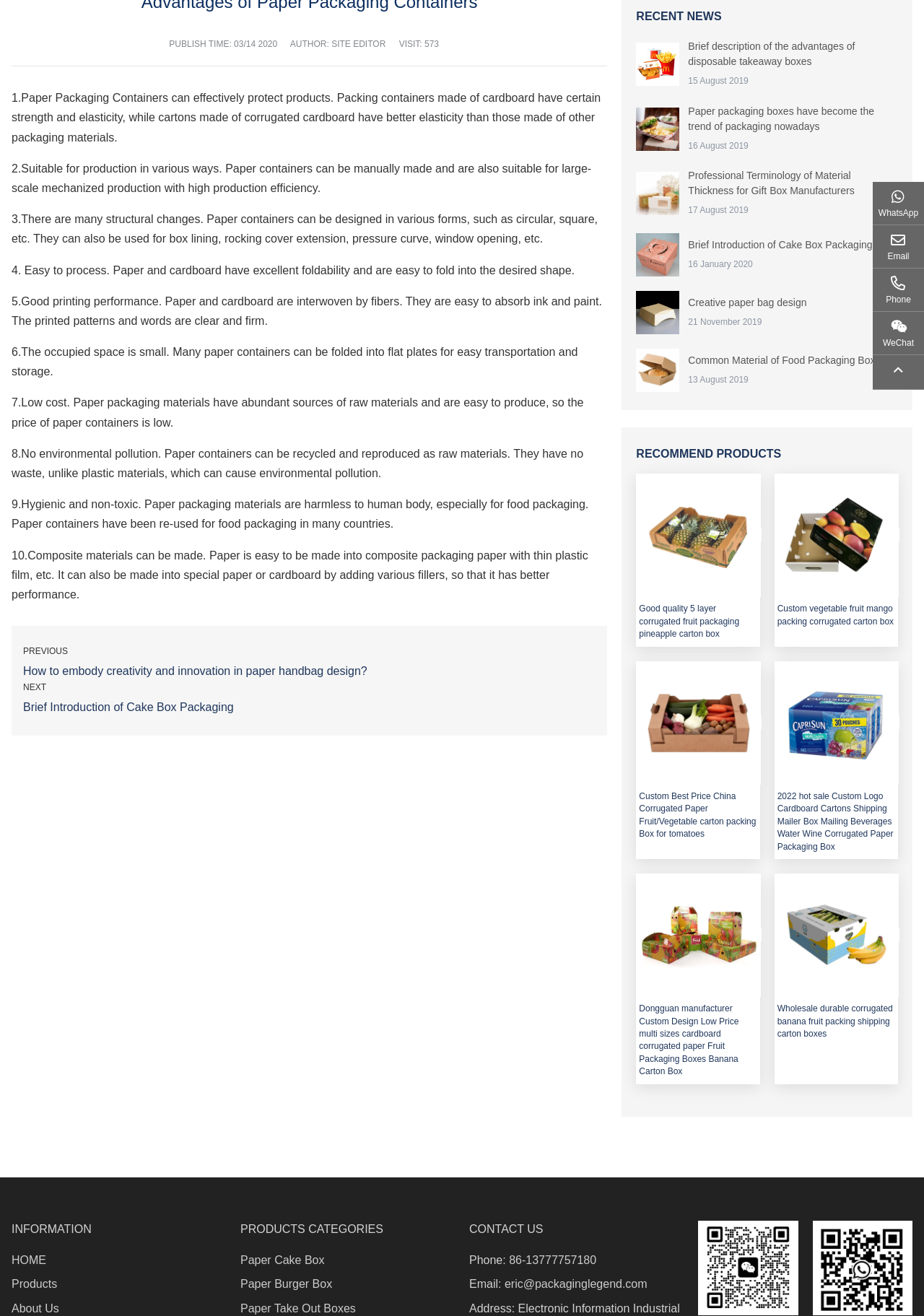Using the element description: "Paper Take Out Boxes", determine the bounding box coordinates. The coordinates should be in the format [left, top, right, bottom], with values between 0 and 1.

[0.26, 0.99, 0.385, 0.999]